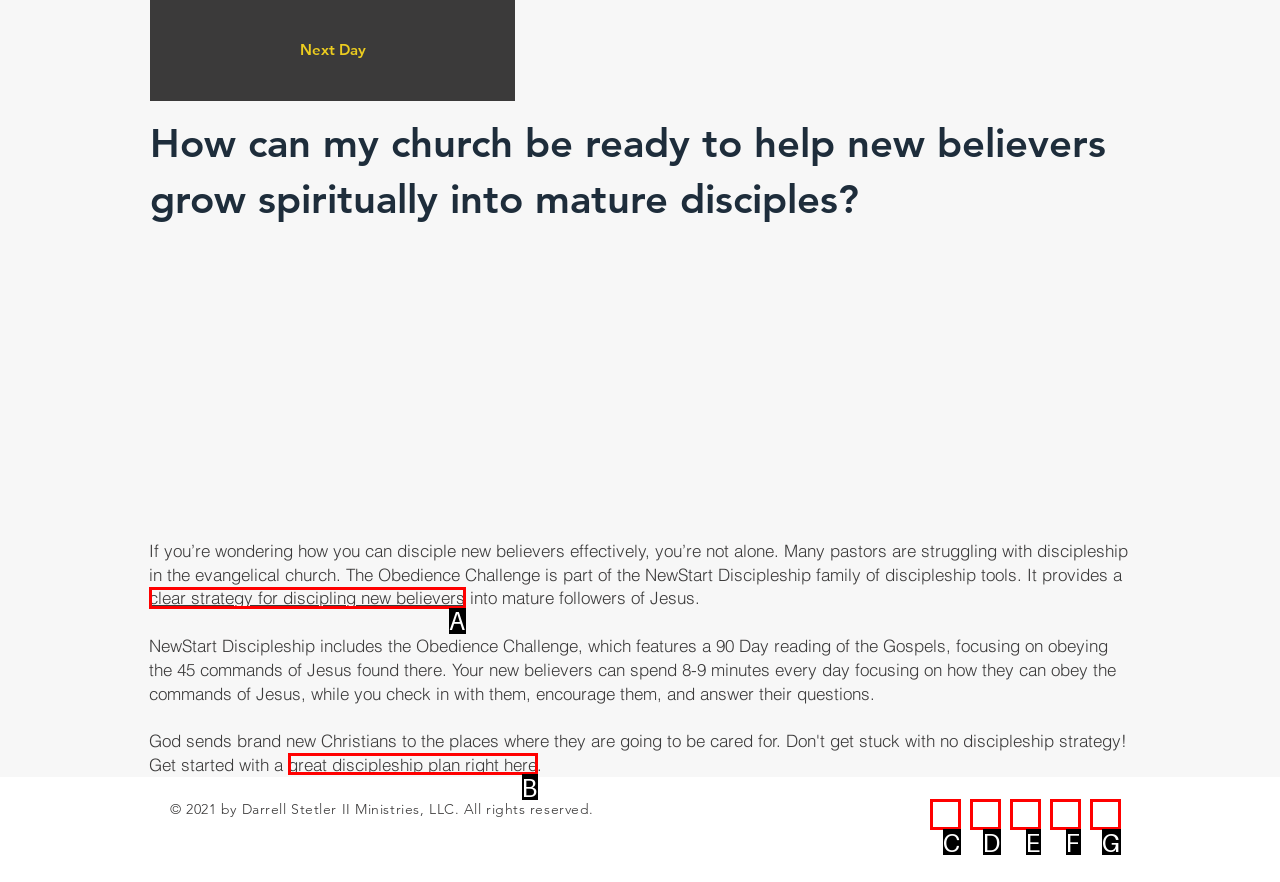Given the element description: aria-label="SoundCloud", choose the HTML element that aligns with it. Indicate your choice with the corresponding letter.

C